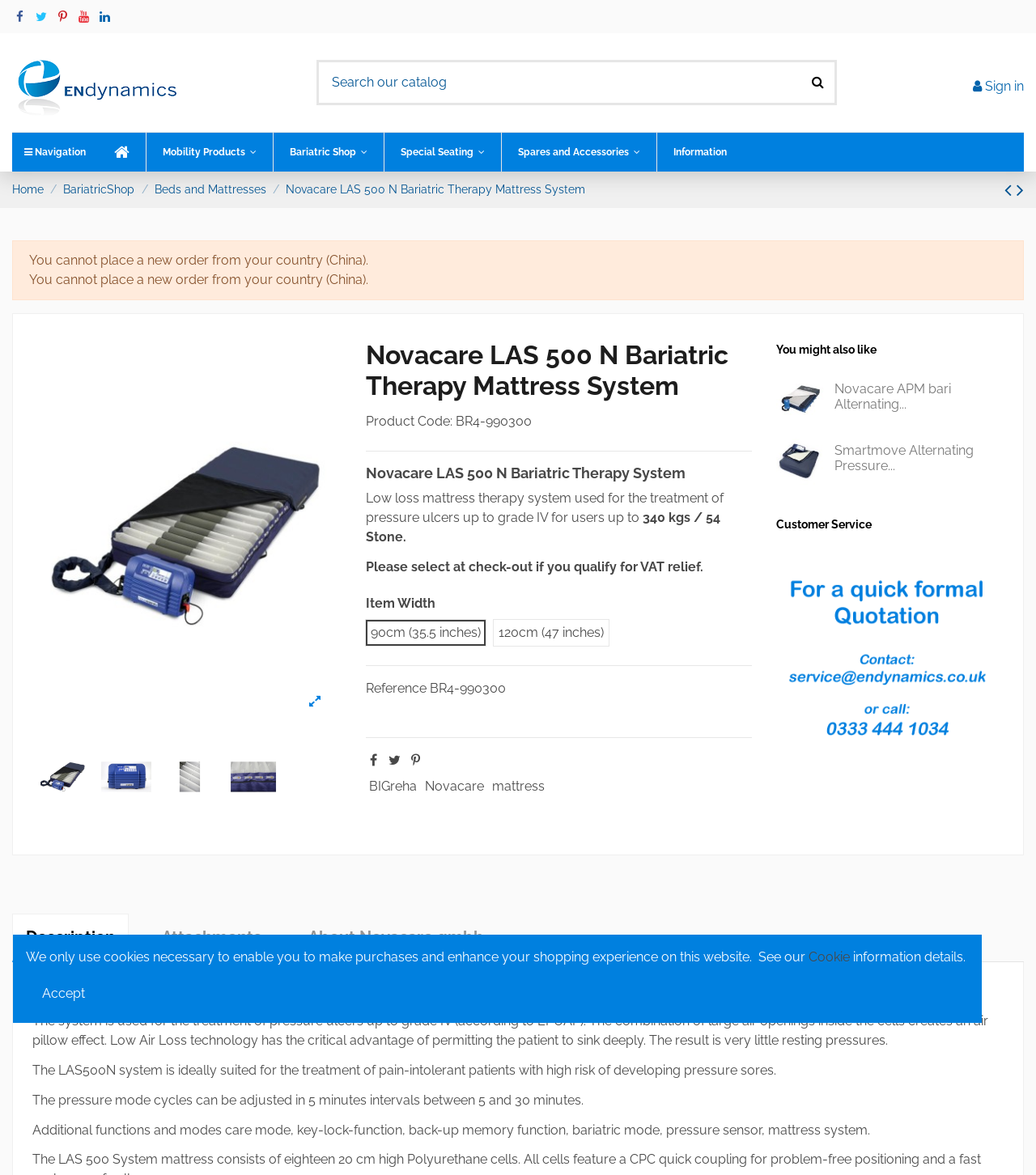What is the function of the 'Share' button?
Refer to the image and give a detailed answer to the question.

The 'Share' button is likely used to share the product on social media or other platforms, as it is commonly used for sharing content online.